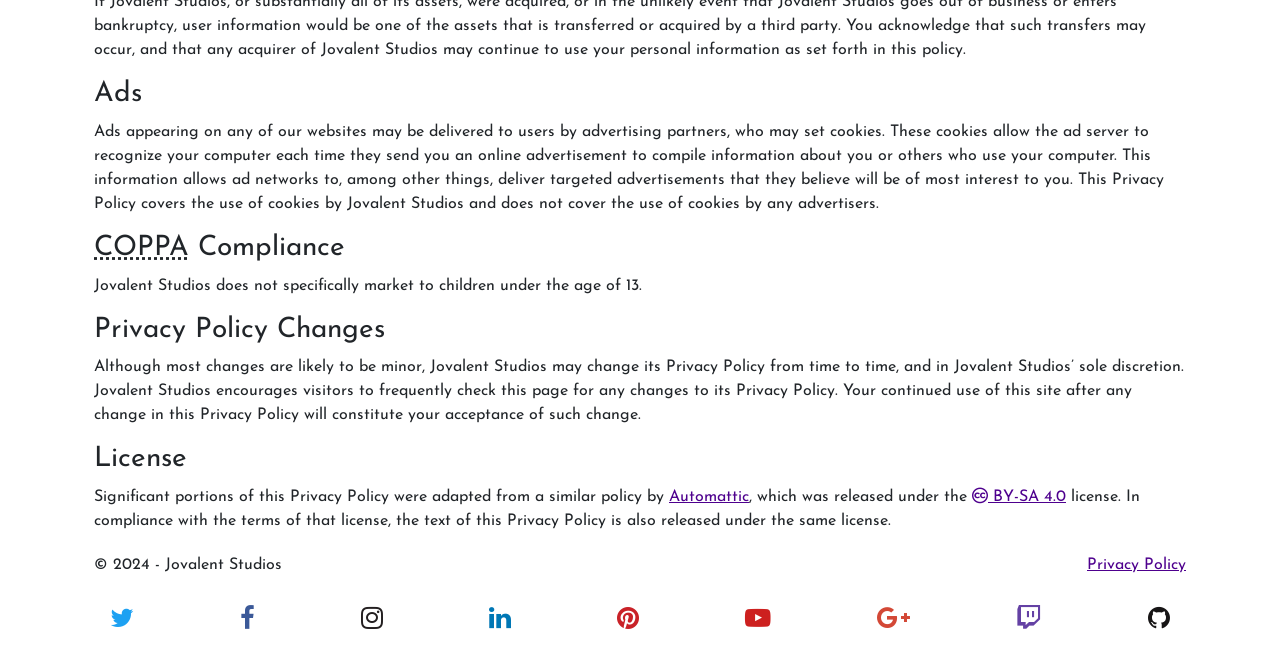Who does Jovalent Studios encourage to frequently check this page?
From the image, respond with a single word or phrase.

Visitors